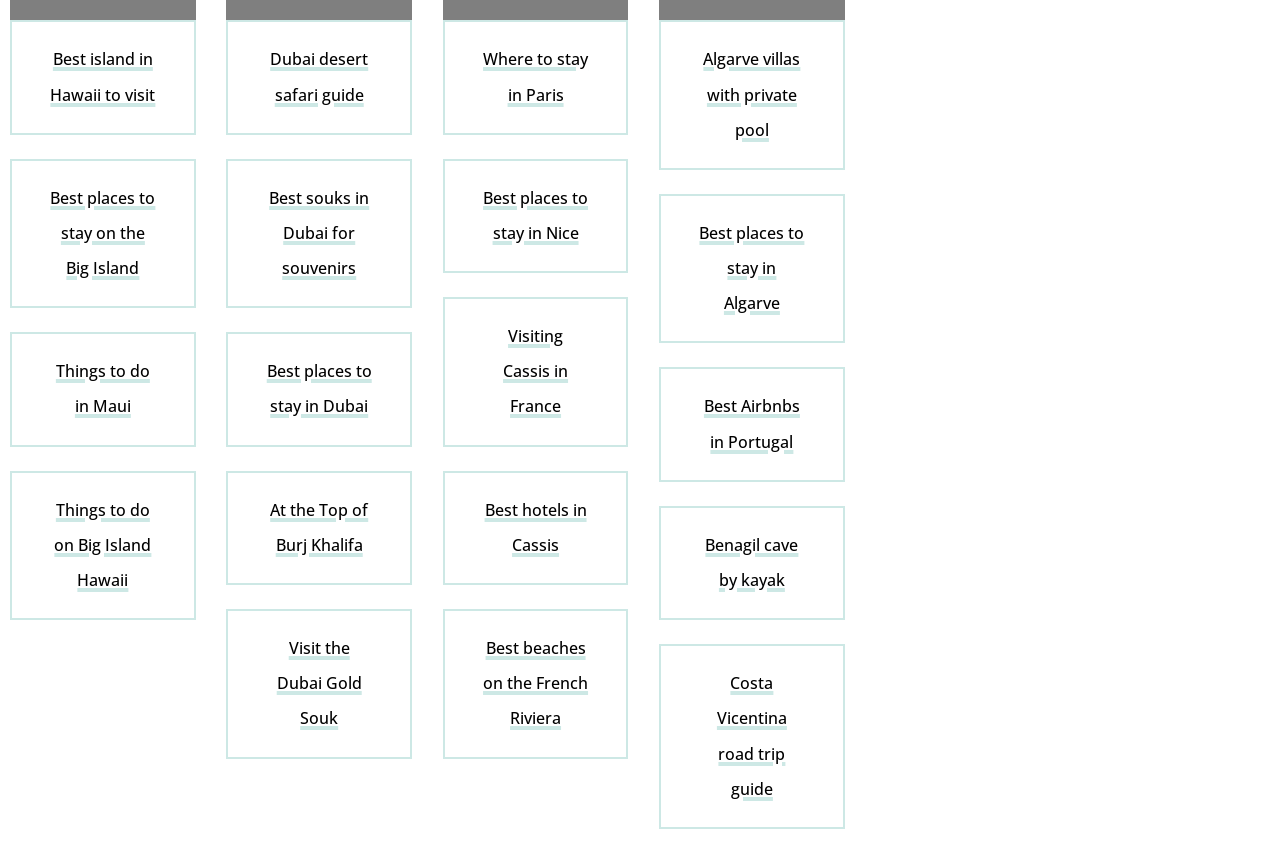Identify the bounding box for the UI element described as: "Algarve villas with private pool". Ensure the coordinates are four float numbers between 0 and 1, formatted as [left, top, right, bottom].

[0.55, 0.057, 0.625, 0.165]